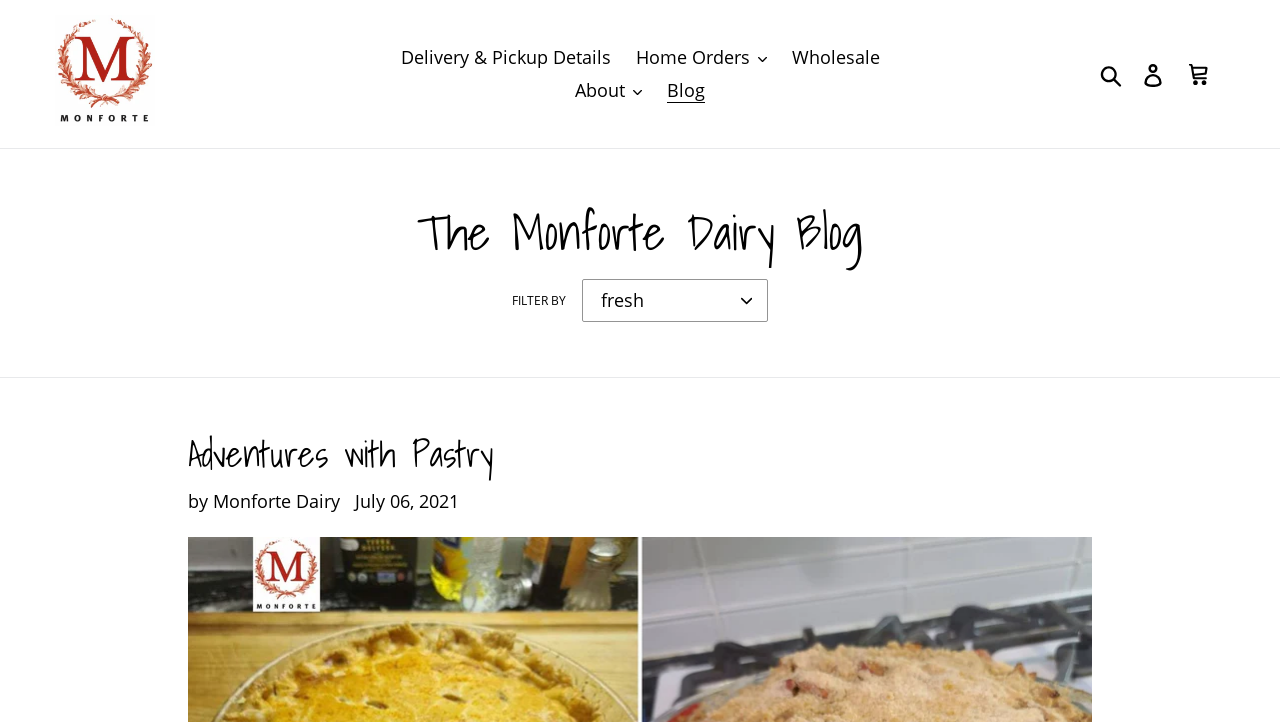Use a single word or phrase to answer the question:
What is the title of the blog post?

Adventures with Pastry